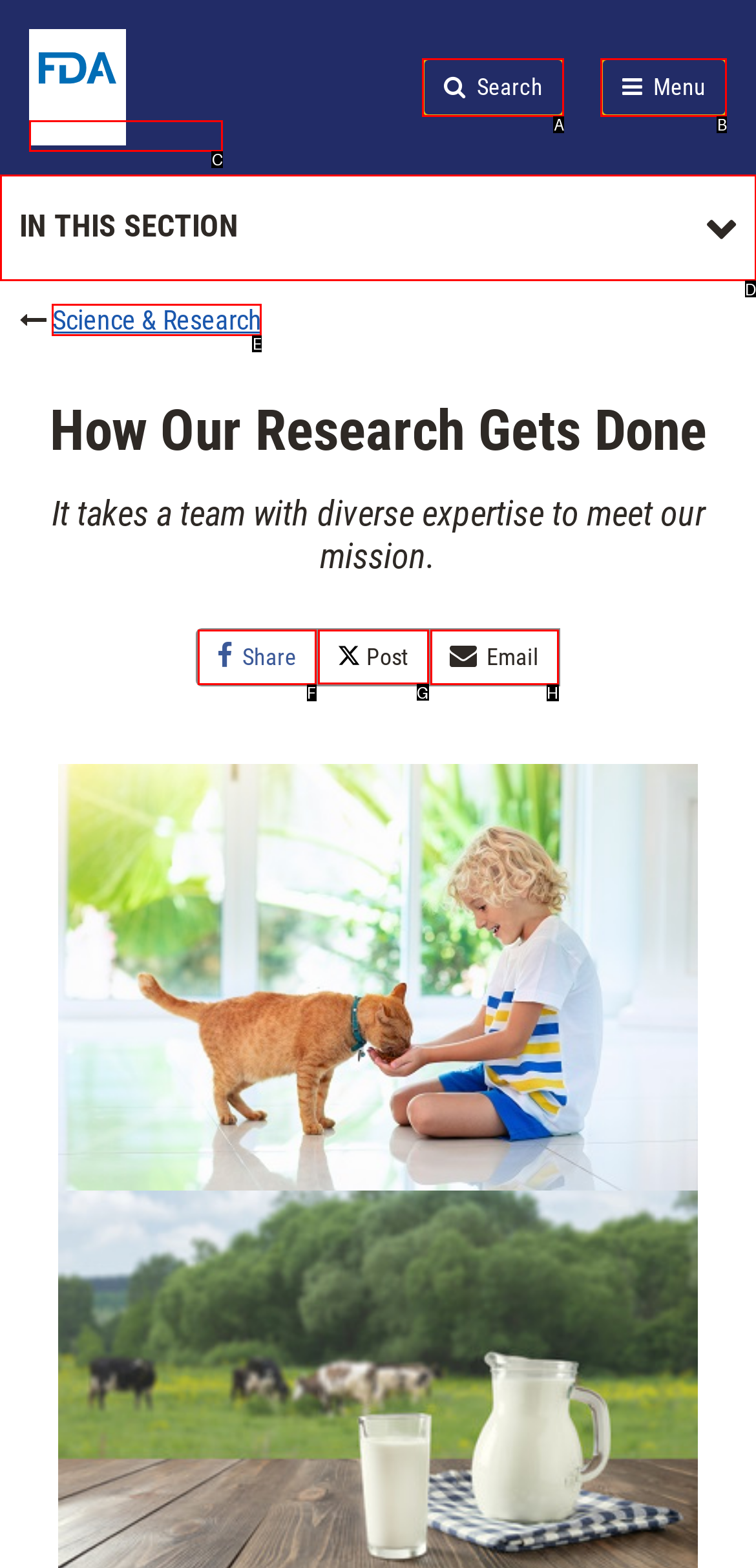For the task: View Science & Research, specify the letter of the option that should be clicked. Answer with the letter only.

E